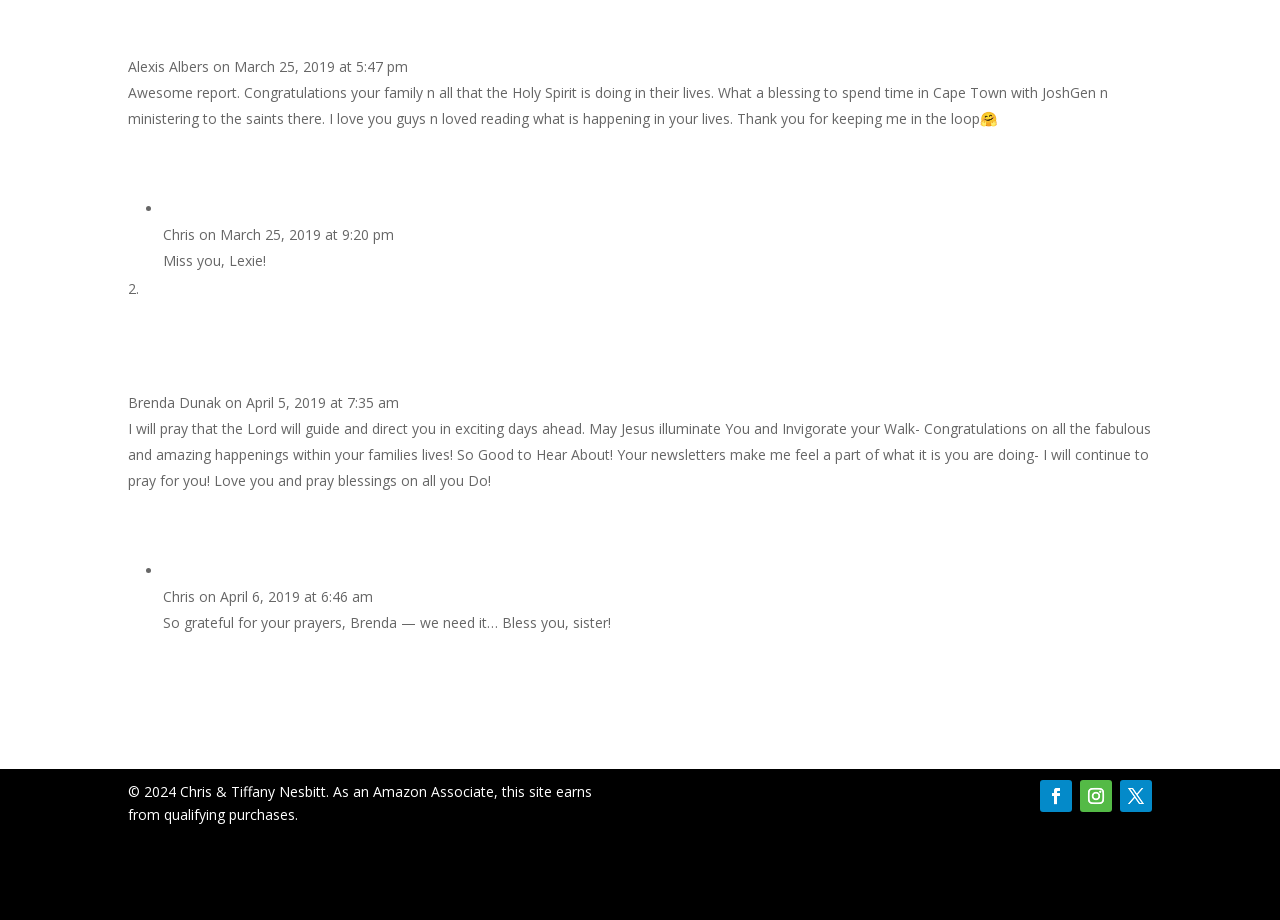How many articles are on this webpage?
Use the screenshot to answer the question with a single word or phrase.

3